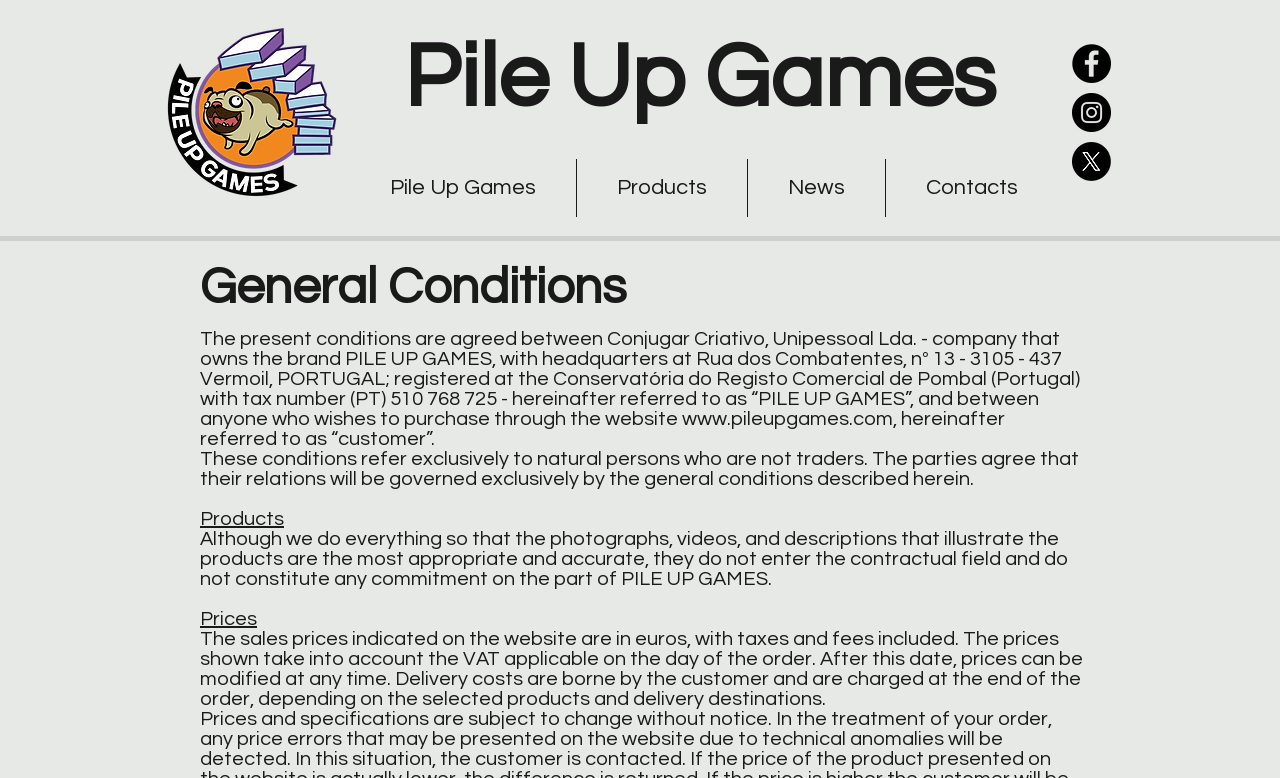What is the purpose of the General Conditions page?
Respond to the question with a well-detailed and thorough answer.

I inferred this from the heading element with the text 'General Conditions' which is located at the coordinates [0.156, 0.32, 0.603, 0.407], and the surrounding text which describes the agreement between Pile Up Games and customers.